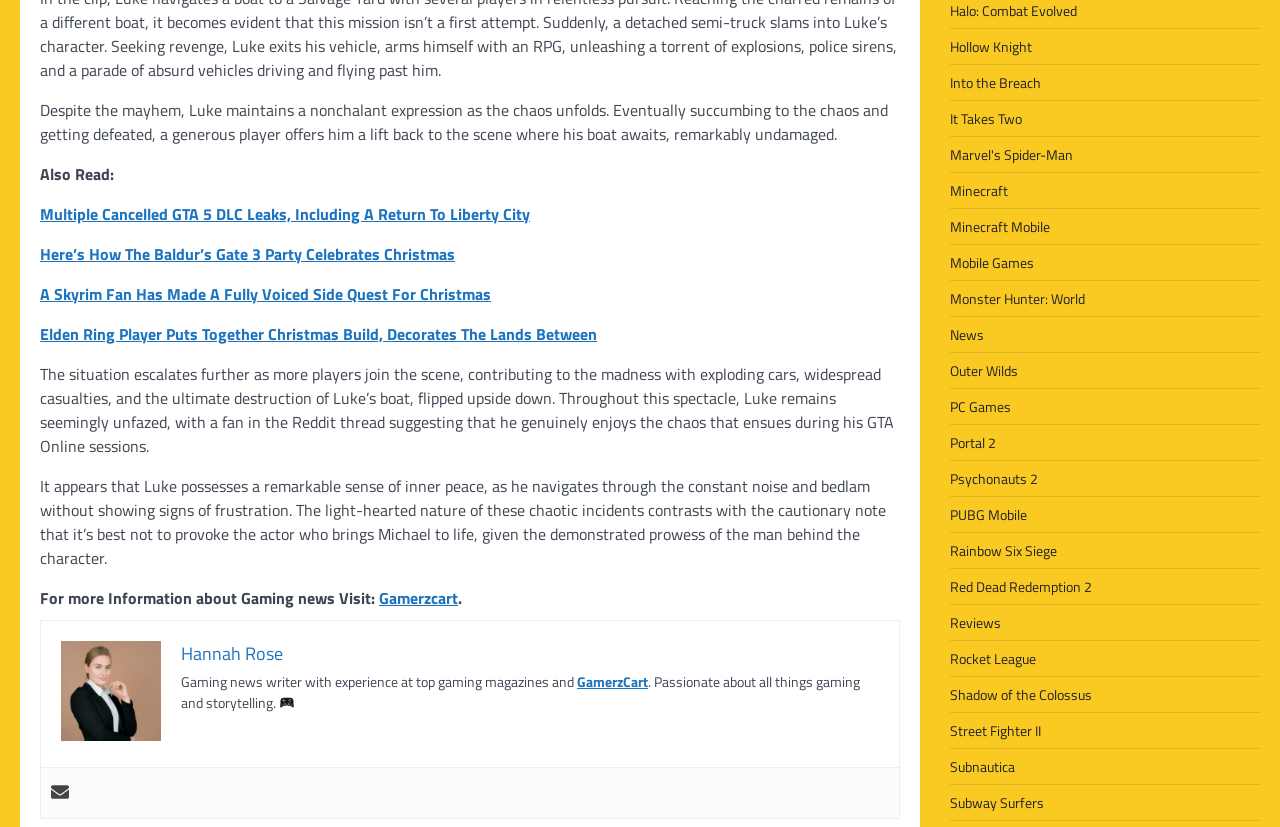Find the bounding box coordinates of the clickable element required to execute the following instruction: "Contact Hannah Rose". Provide the coordinates as four float numbers between 0 and 1, i.e., [left, top, right, bottom].

[0.141, 0.774, 0.221, 0.806]